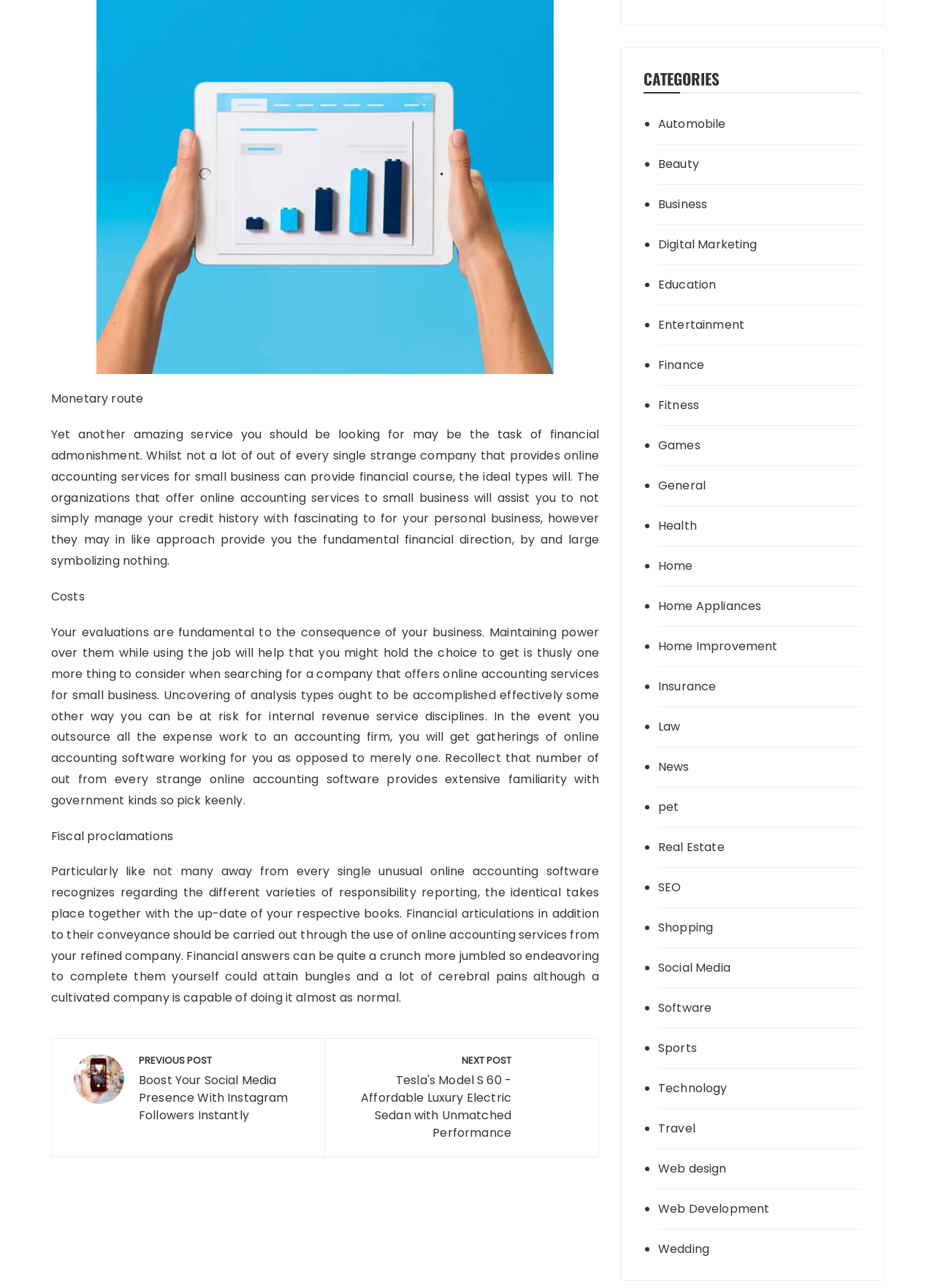How many categories are listed on the webpage?
Give a detailed and exhaustive answer to the question.

The webpage lists 27 categories, which are indicated by the links with IDs 199 to 255, each representing a different category.